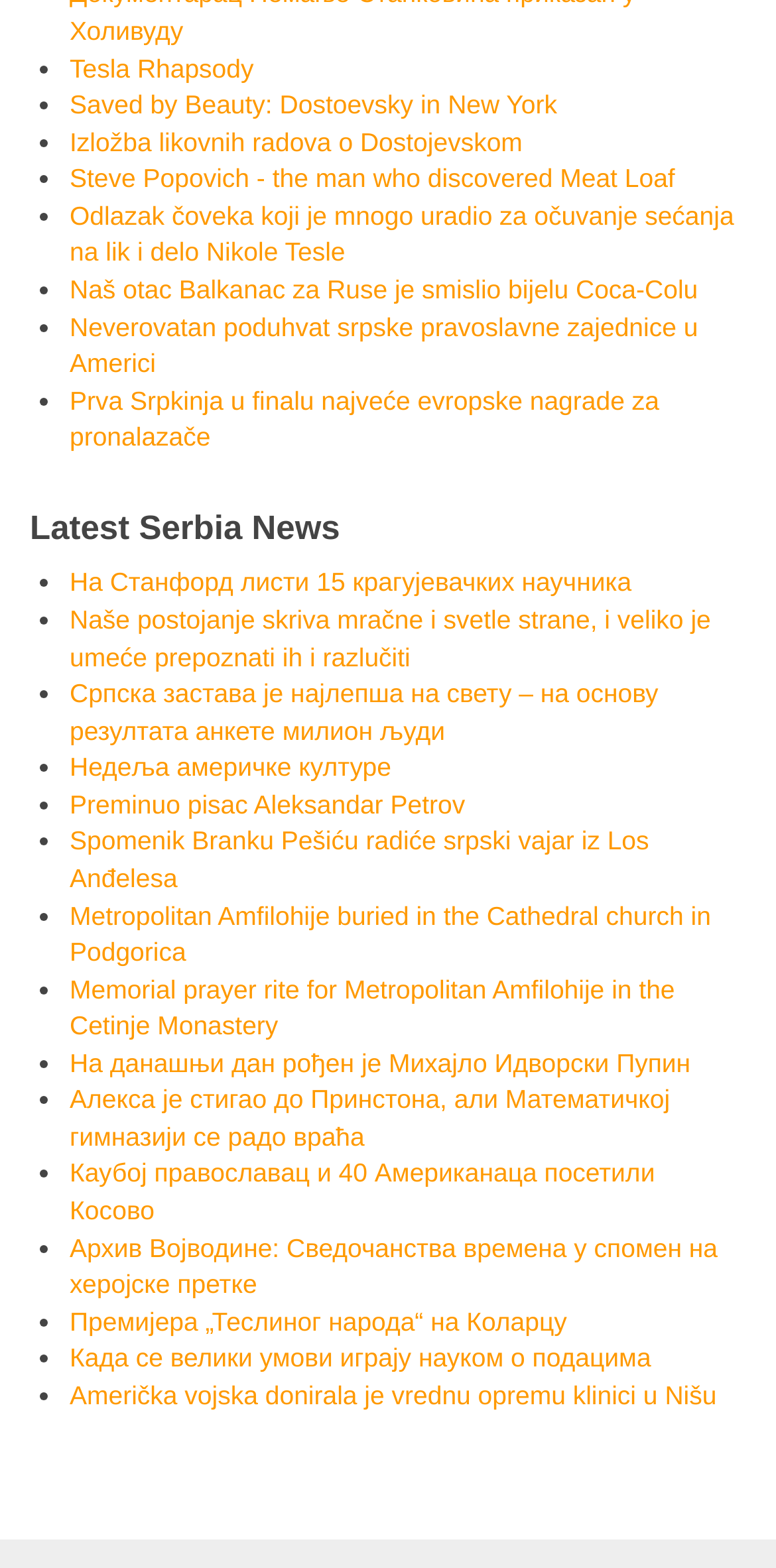Is there a specific topic or theme among the news links?
Carefully analyze the image and provide a thorough answer to the question.

After reviewing the links, I didn't notice a specific topic or theme that connects all the news links. They appear to be a collection of various news articles related to Serbia.